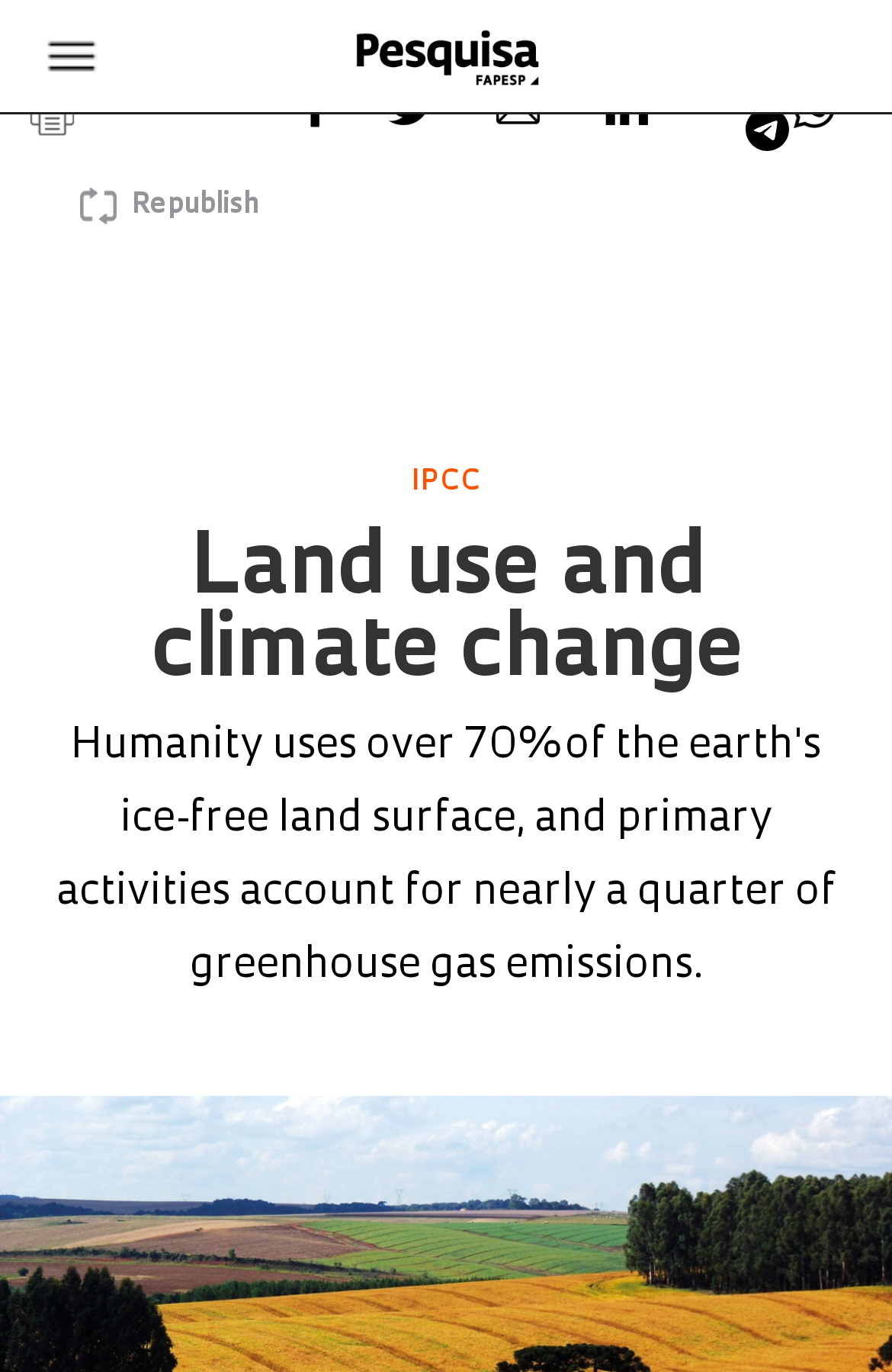Bounding box coordinates are specified in the format (top-left x, top-left y, bottom-right x, bottom-right y). All values are floating point numbers bounded between 0 and 1. Please provide the bounding box coordinate of the region this sentence describes: Republish

[0.09, 0.113, 0.29, 0.187]